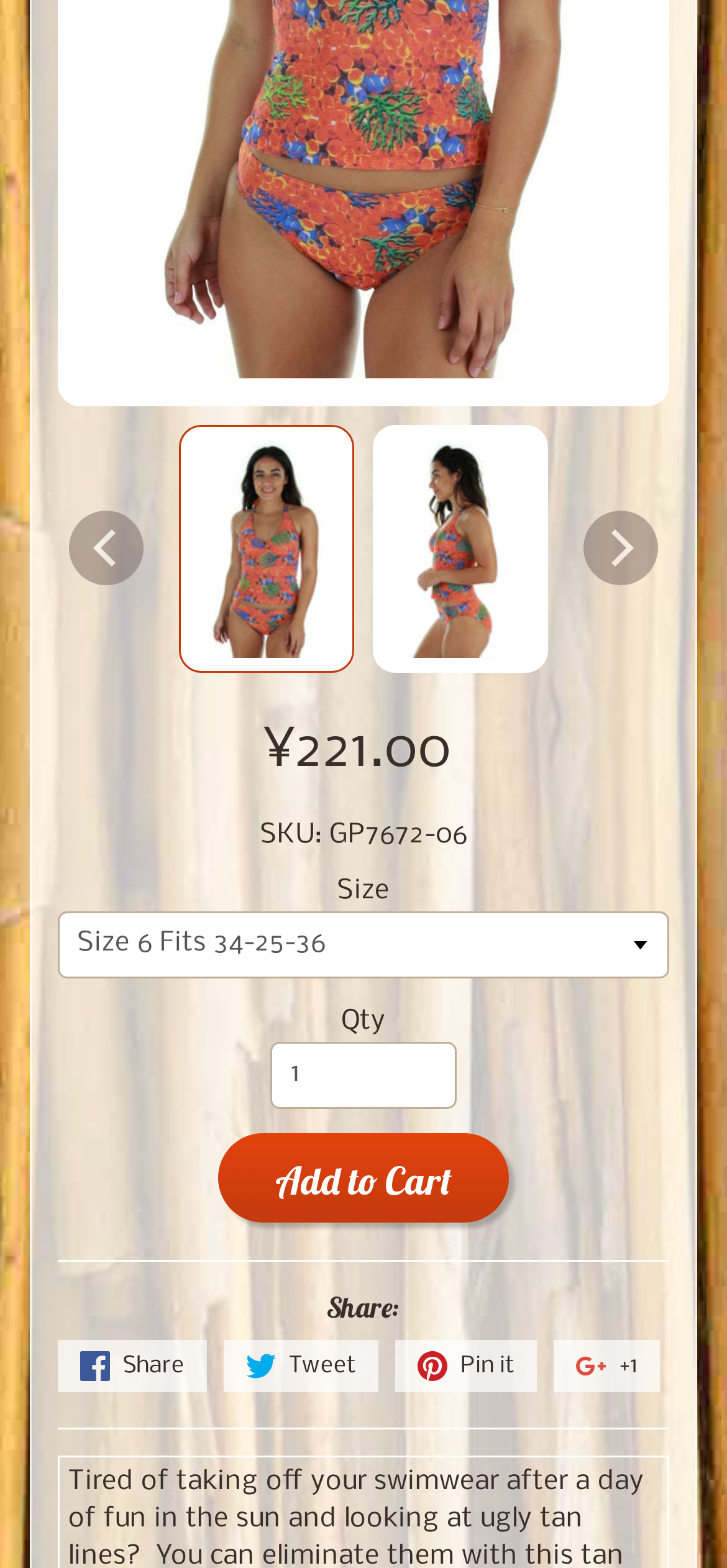Specify the bounding box coordinates of the area that needs to be clicked to achieve the following instruction: "Share on Twitter".

[0.308, 0.855, 0.521, 0.888]